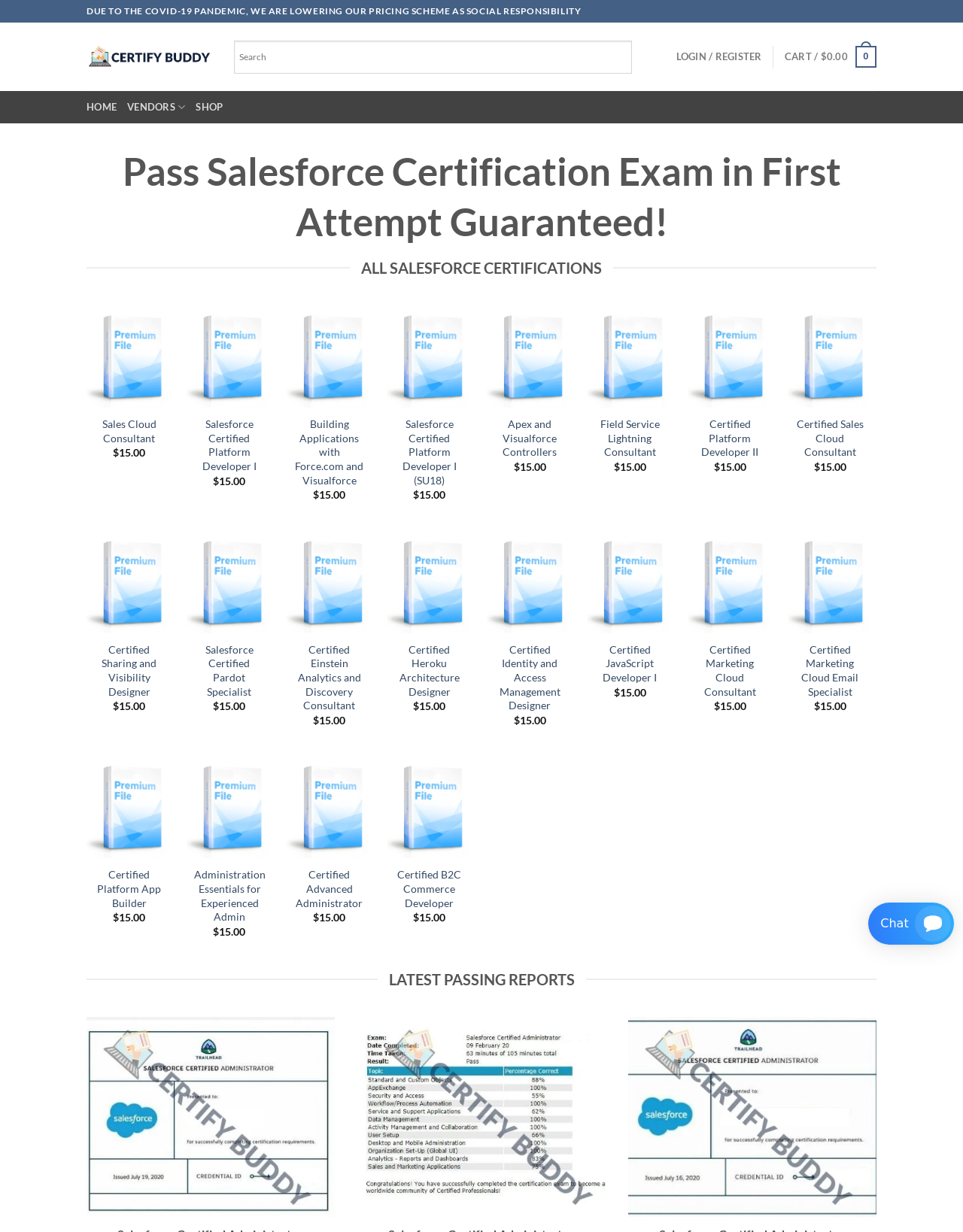Please look at the image and answer the question with a detailed explanation: What can be searched on the website?

The webpage has a search box element, and the links and text on the webpage suggest that the website is related to Salesforce certifications, so it can be inferred that the search function is for searching Salesforce certifications.